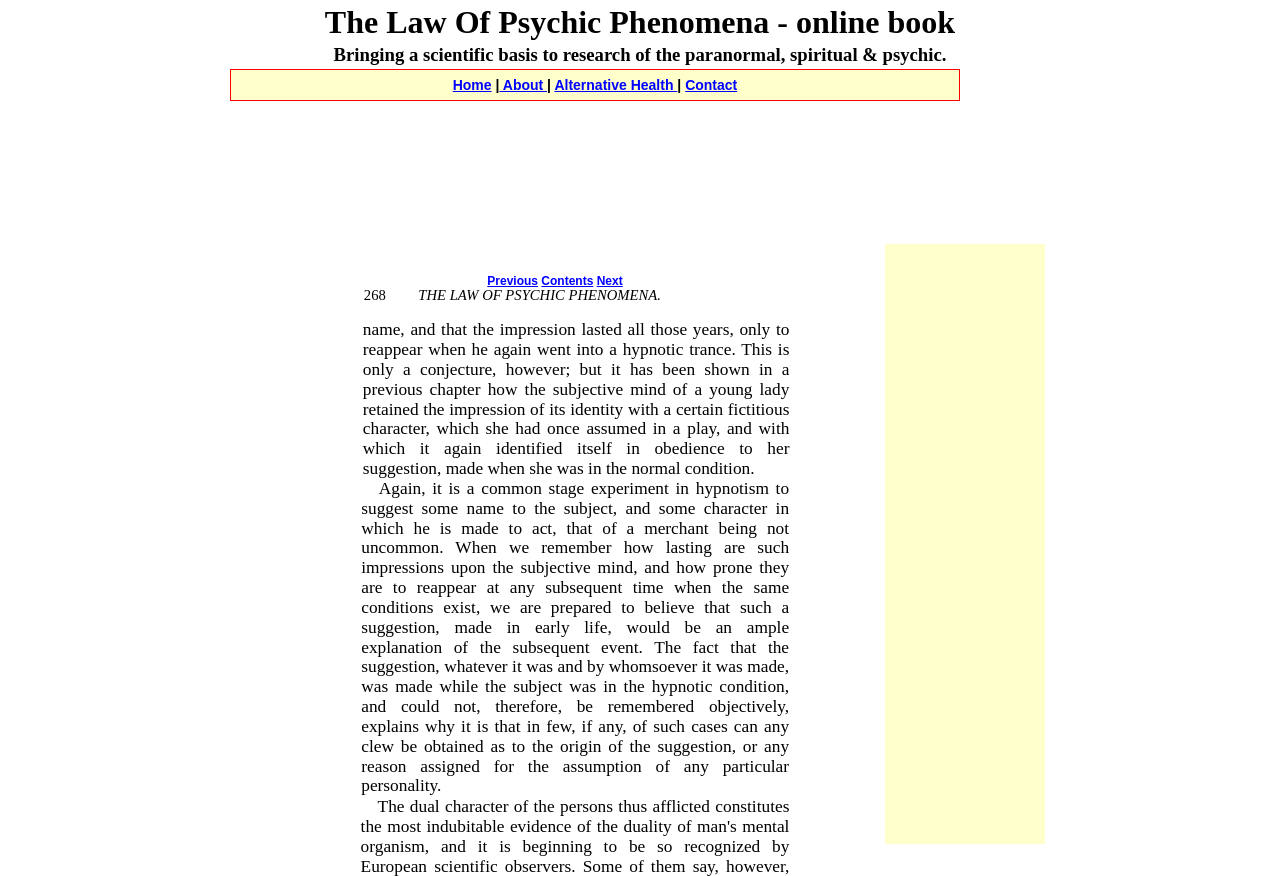Kindly determine the bounding box coordinates for the area that needs to be clicked to execute this instruction: "go to home page".

[0.354, 0.088, 0.384, 0.106]